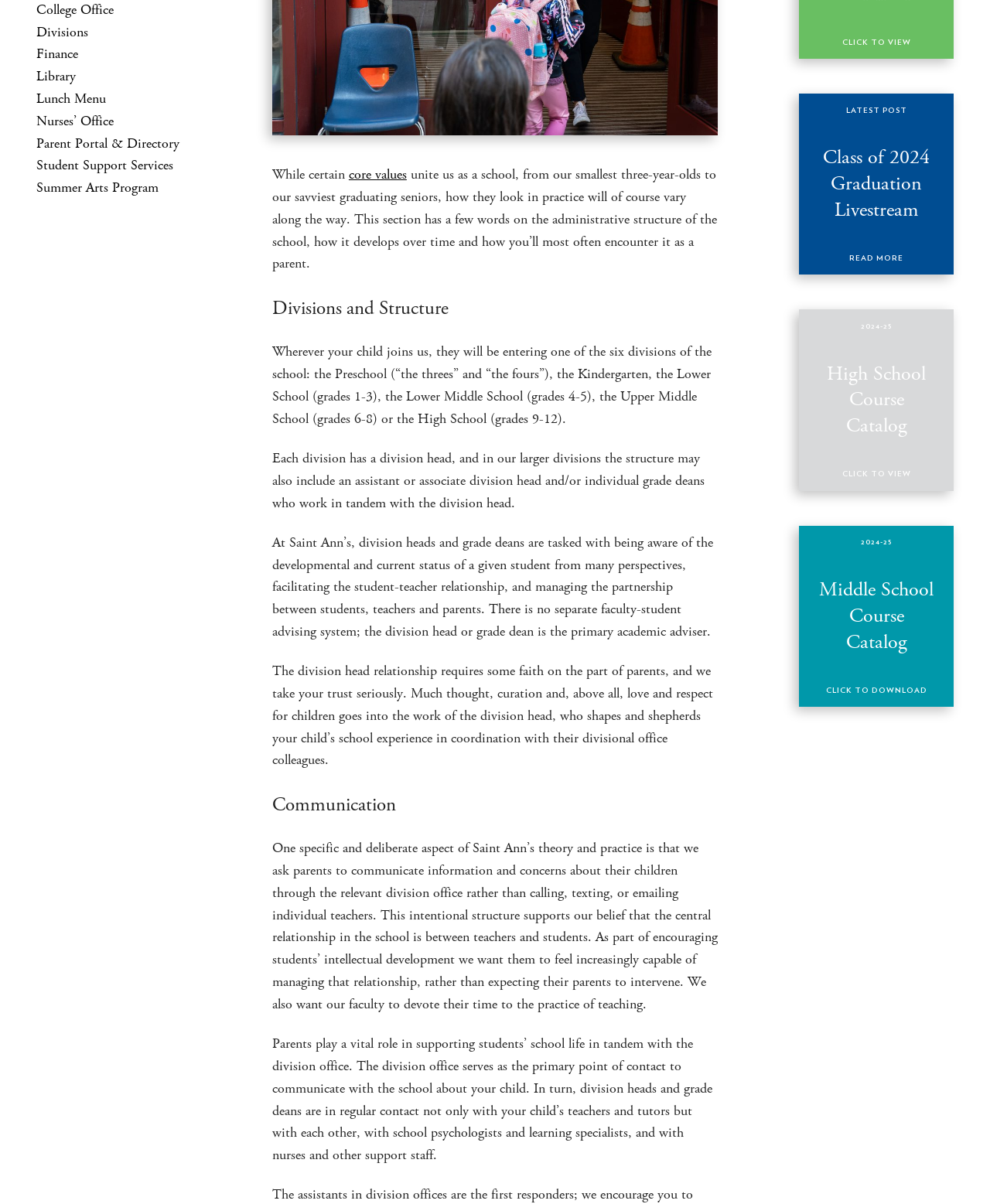For the element described, predict the bounding box coordinates as (top-left x, top-left y, bottom-right x, bottom-right y). All values should be between 0 and 1. Element description: Parent Portal & Directory

[0.037, 0.111, 0.181, 0.127]